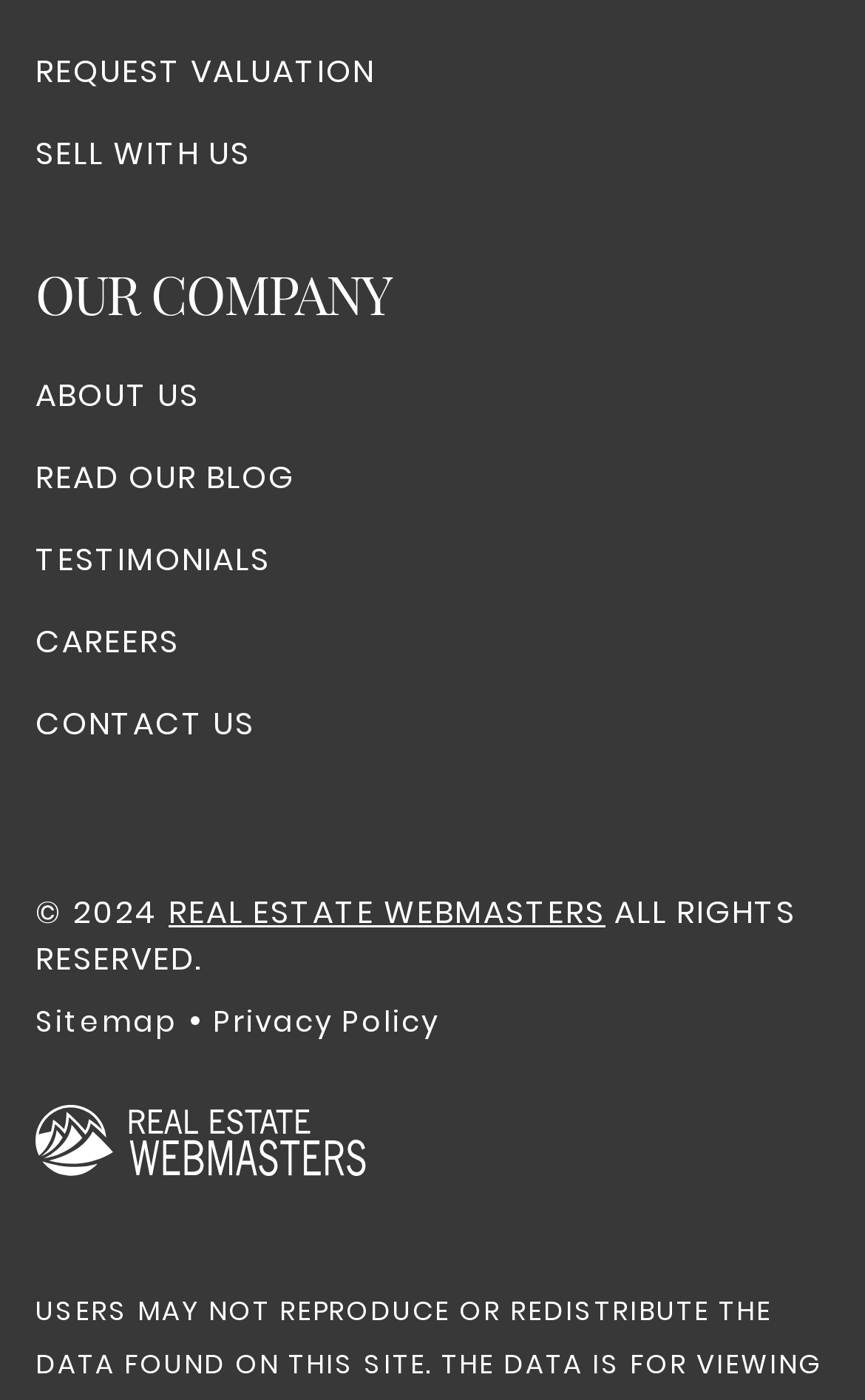Locate the bounding box coordinates of the clickable area to execute the instruction: "Read Nevino book". Provide the coordinates as four float numbers between 0 and 1, represented as [left, top, right, bottom].

None